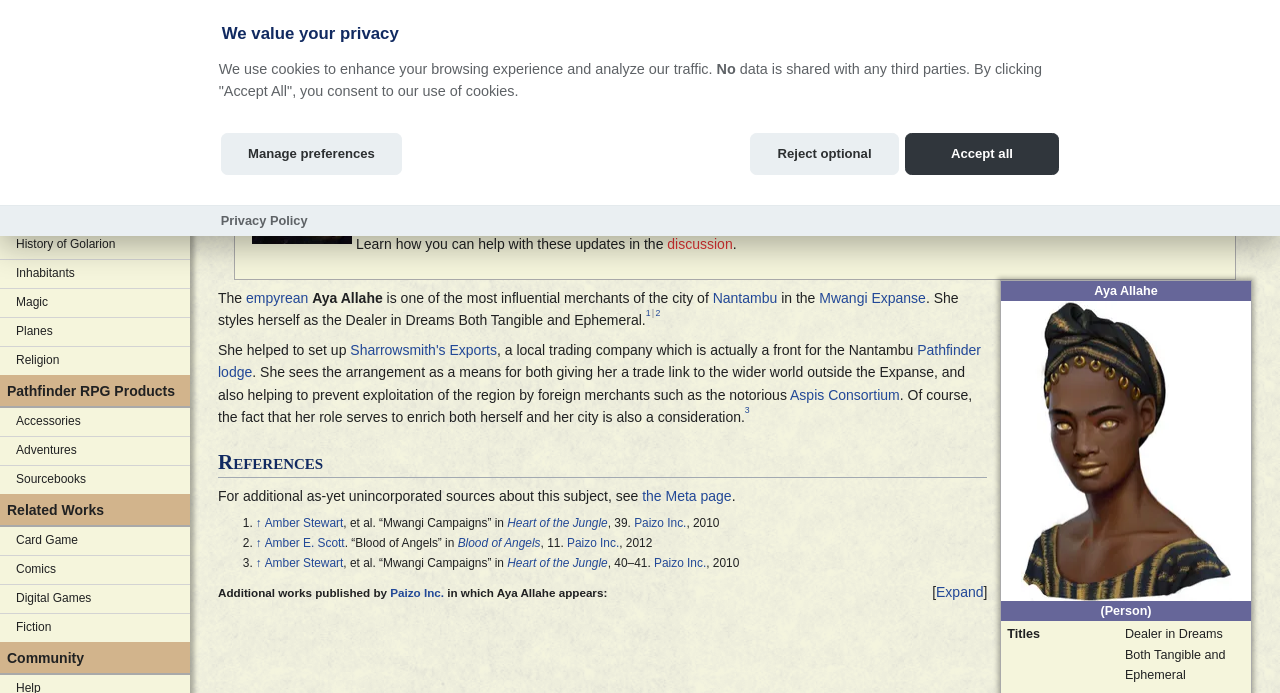Find the UI element described as: "Heart of the Jungle" and predict its bounding box coordinates. Ensure the coordinates are four float numbers between 0 and 1, [left, top, right, bottom].

[0.396, 0.803, 0.475, 0.823]